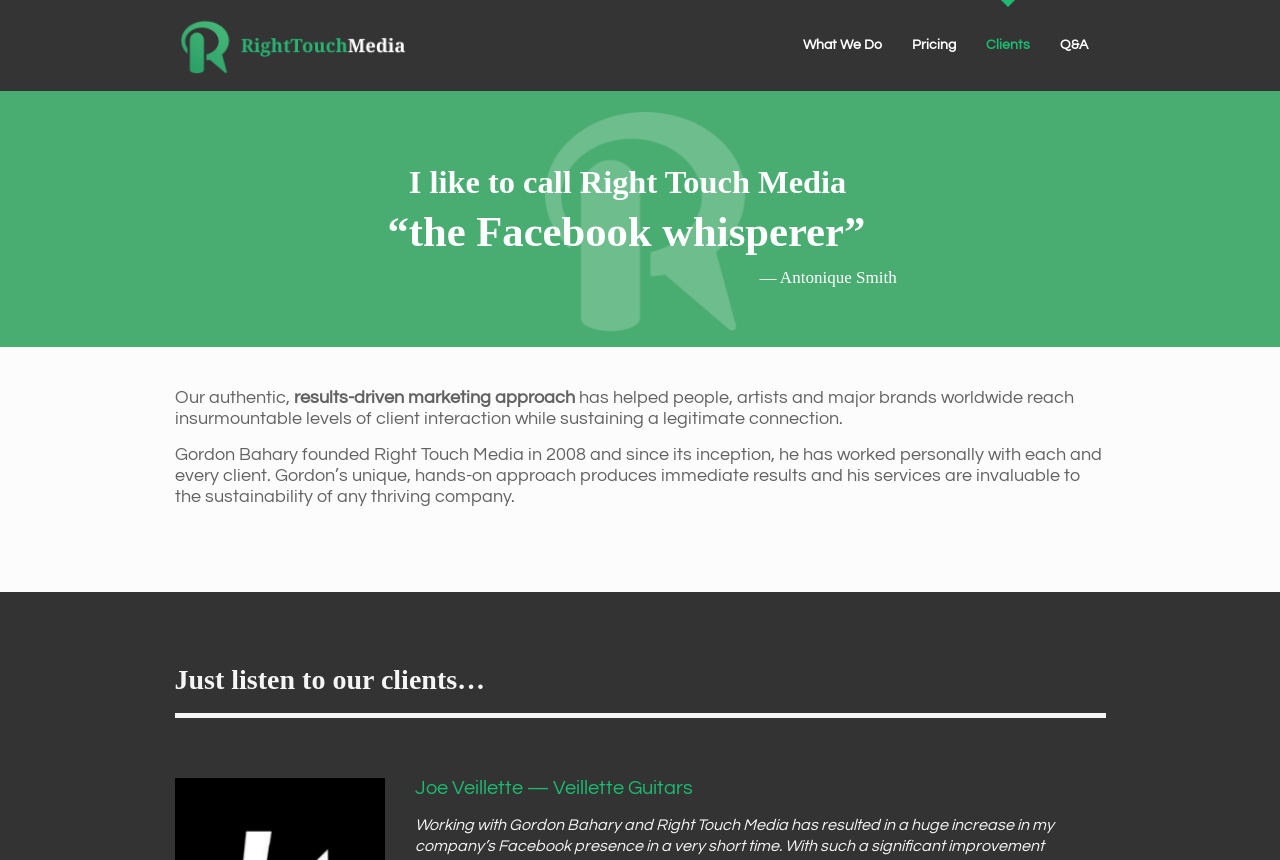Based on the element description: "Pricing", identify the UI element and provide its bounding box coordinates. Use four float numbers between 0 and 1, [left, top, right, bottom].

[0.701, 0.0, 0.759, 0.105]